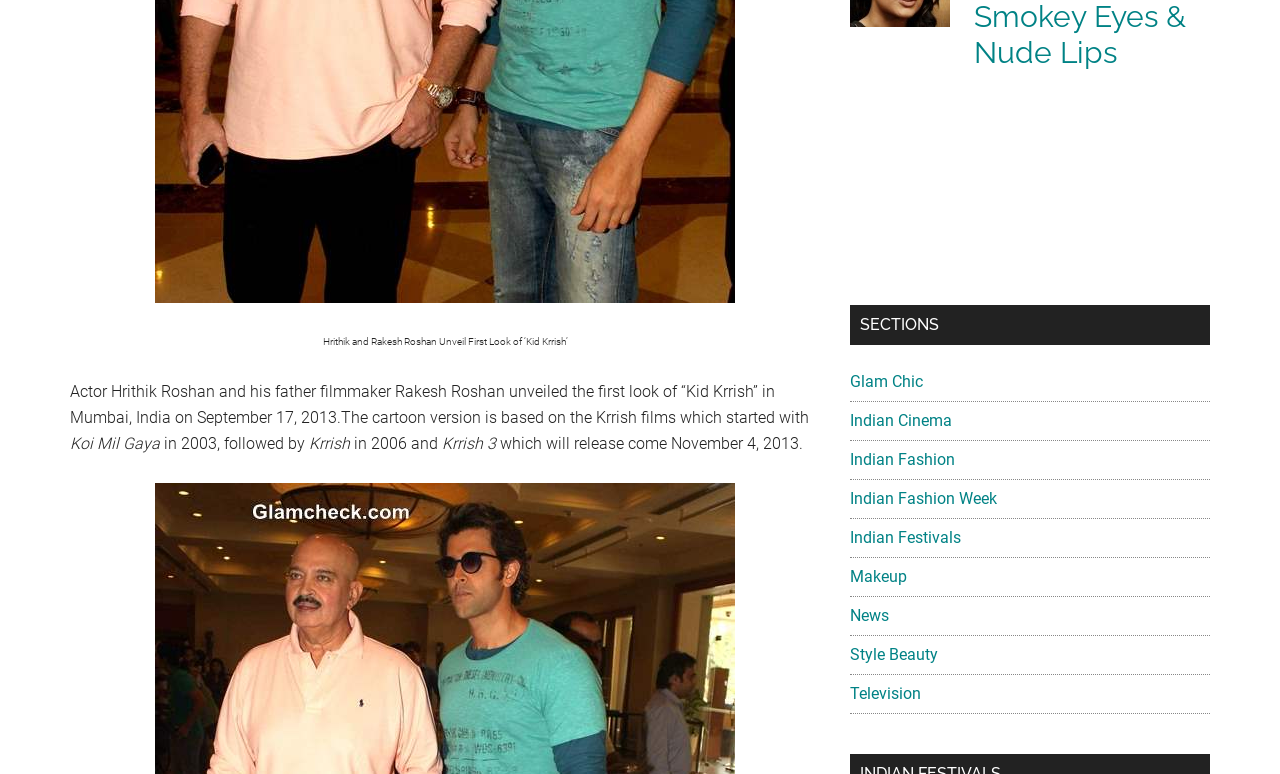Please find the bounding box coordinates of the element that you should click to achieve the following instruction: "Learn about 'Television'". The coordinates should be presented as four float numbers between 0 and 1: [left, top, right, bottom].

[0.664, 0.883, 0.72, 0.908]